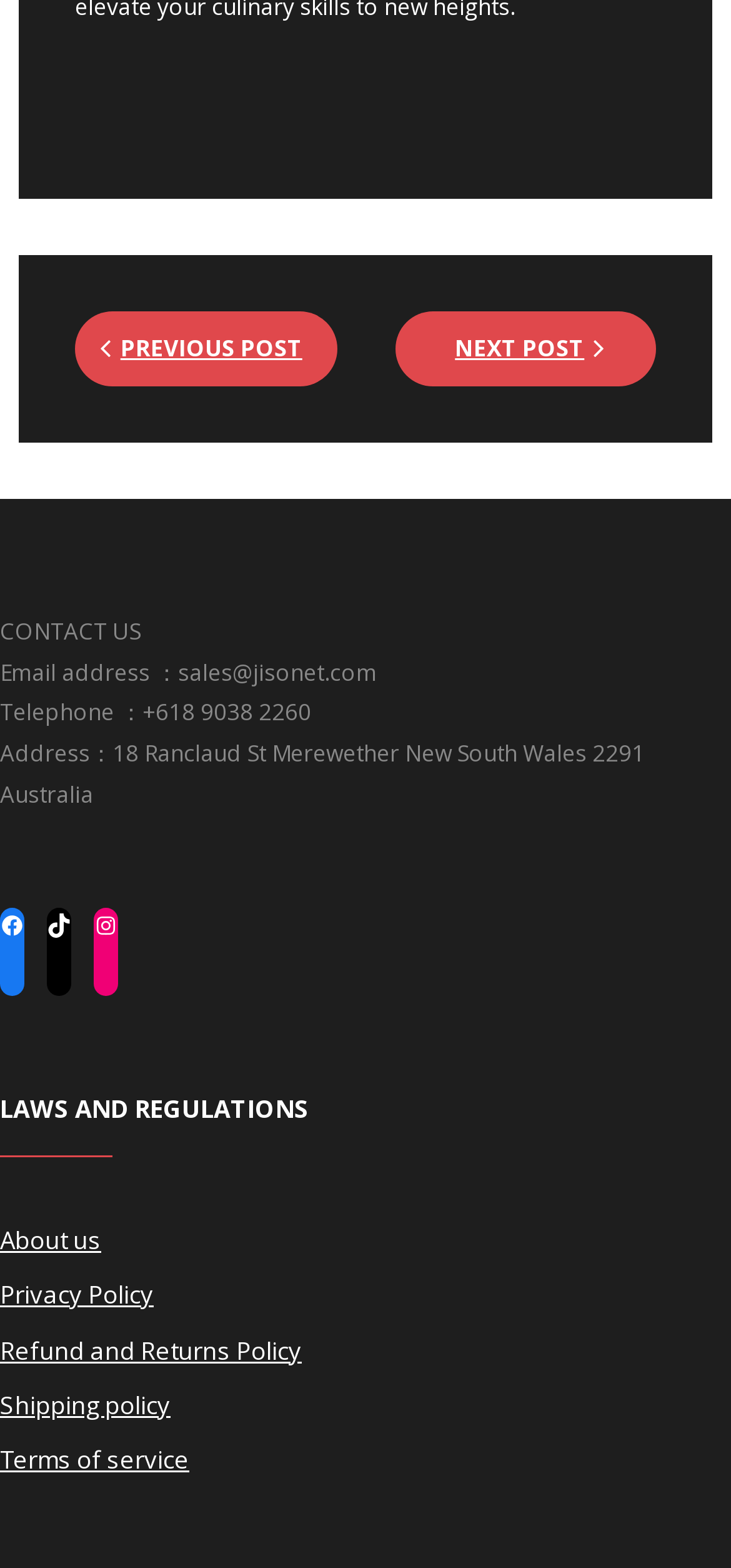Please locate the bounding box coordinates of the element that needs to be clicked to achieve the following instruction: "Read about our refund and returns policy". The coordinates should be four float numbers between 0 and 1, i.e., [left, top, right, bottom].

[0.0, 0.846, 0.413, 0.877]